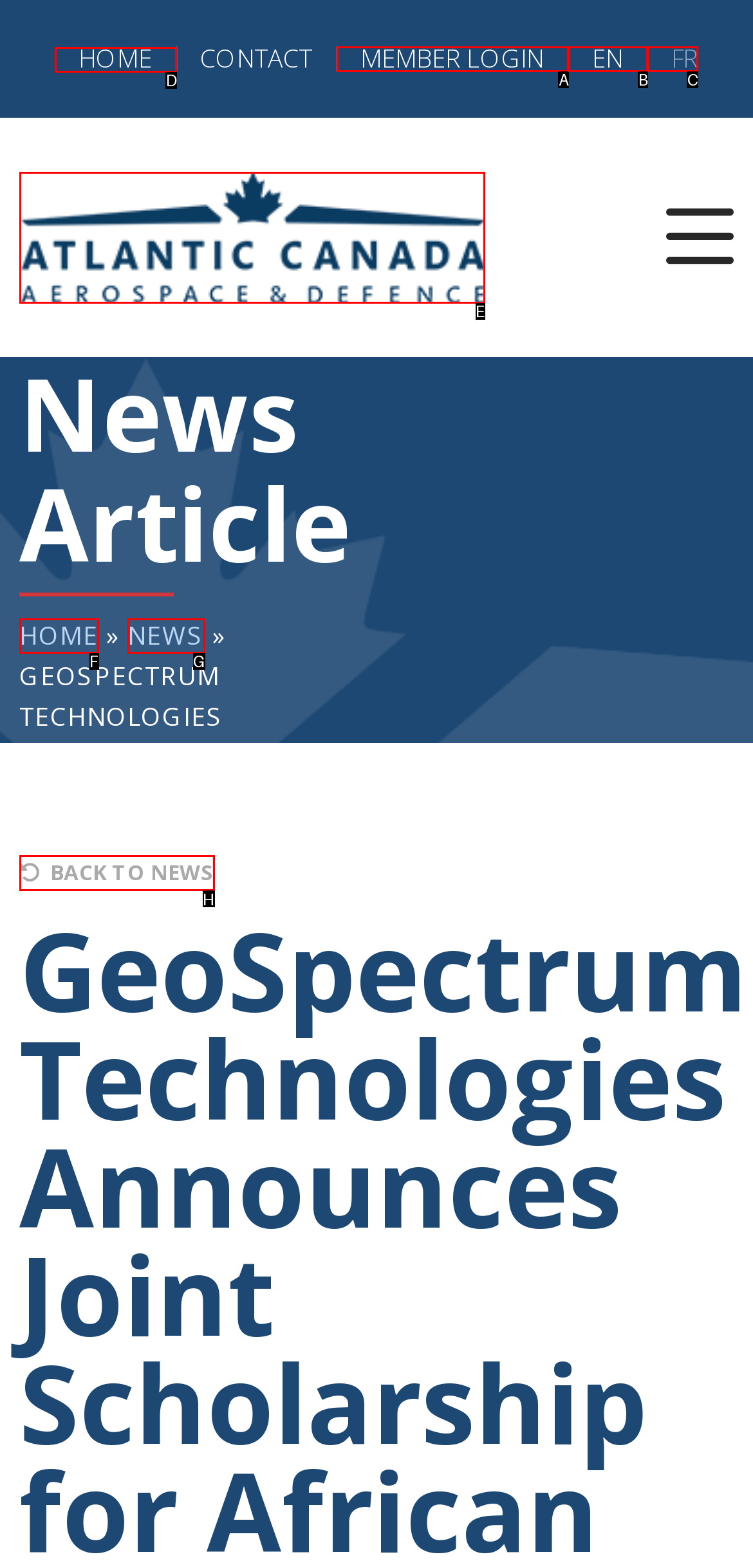Identify the correct HTML element to click to accomplish this task: go to home page
Respond with the letter corresponding to the correct choice.

D